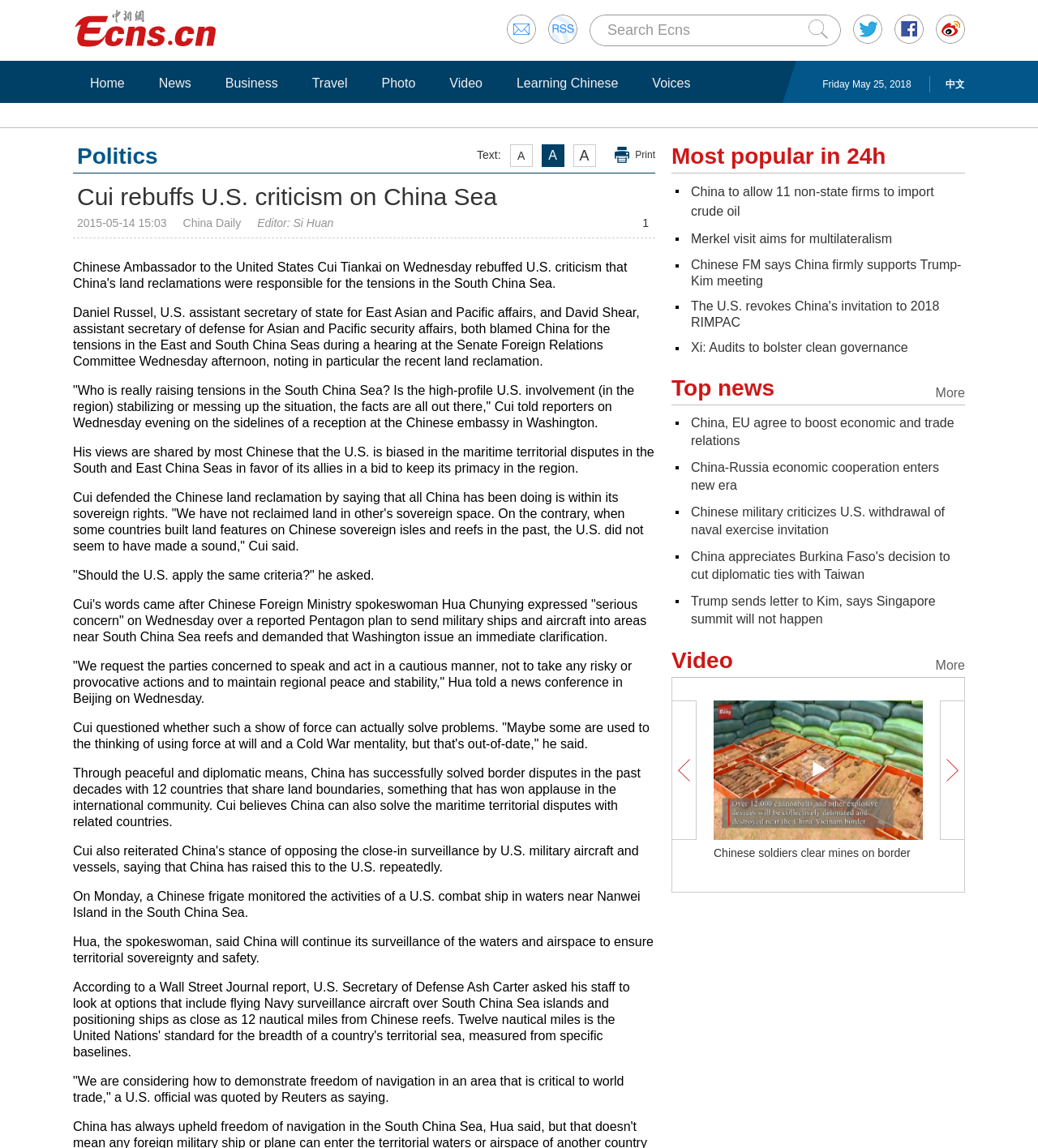Identify and provide the title of the webpage.

Cui rebuffs U.S. criticism on China Sea